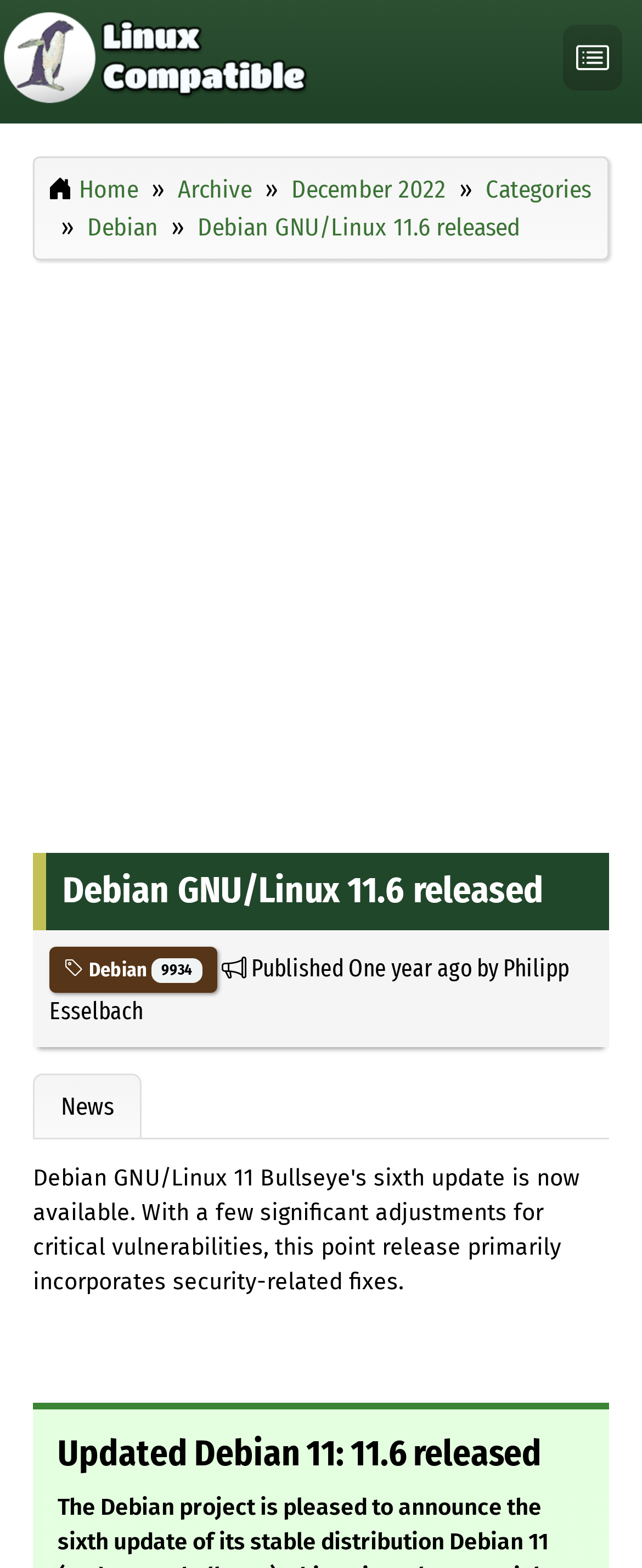Construct a comprehensive description capturing every detail on the webpage.

The webpage is about the release of Debian GNU/Linux 11.6, also known as Bullseye's sixth update. At the top left corner, there is a link to "Linux Compatible" accompanied by an image with the same name. On the top right corner, there is a button to toggle navigation, which controls a navigation menu. This menu contains five links: "Home", "Archive", "December 2022", "Categories", and "Debian".

Below the navigation menu, there is an iframe displaying an advertisement that spans the entire width of the page. Underneath the advertisement, there is a header section with a prominent link to "Debian GNU/Linux 11.6 released", which is also the title of the webpage. This link is accompanied by a smaller link to "Debian 9934" with a icon, and some text indicating that the article was published one year ago by Philipp Esselbach.

Further down, there is a link to "News" and a heading that summarizes the article, stating "Updated Debian 11: 11.6 released". The article itself is not explicitly described in the accessibility tree, but based on the meta description, it likely discusses the security-related fixes and critical vulnerabilities addressed in this point release.